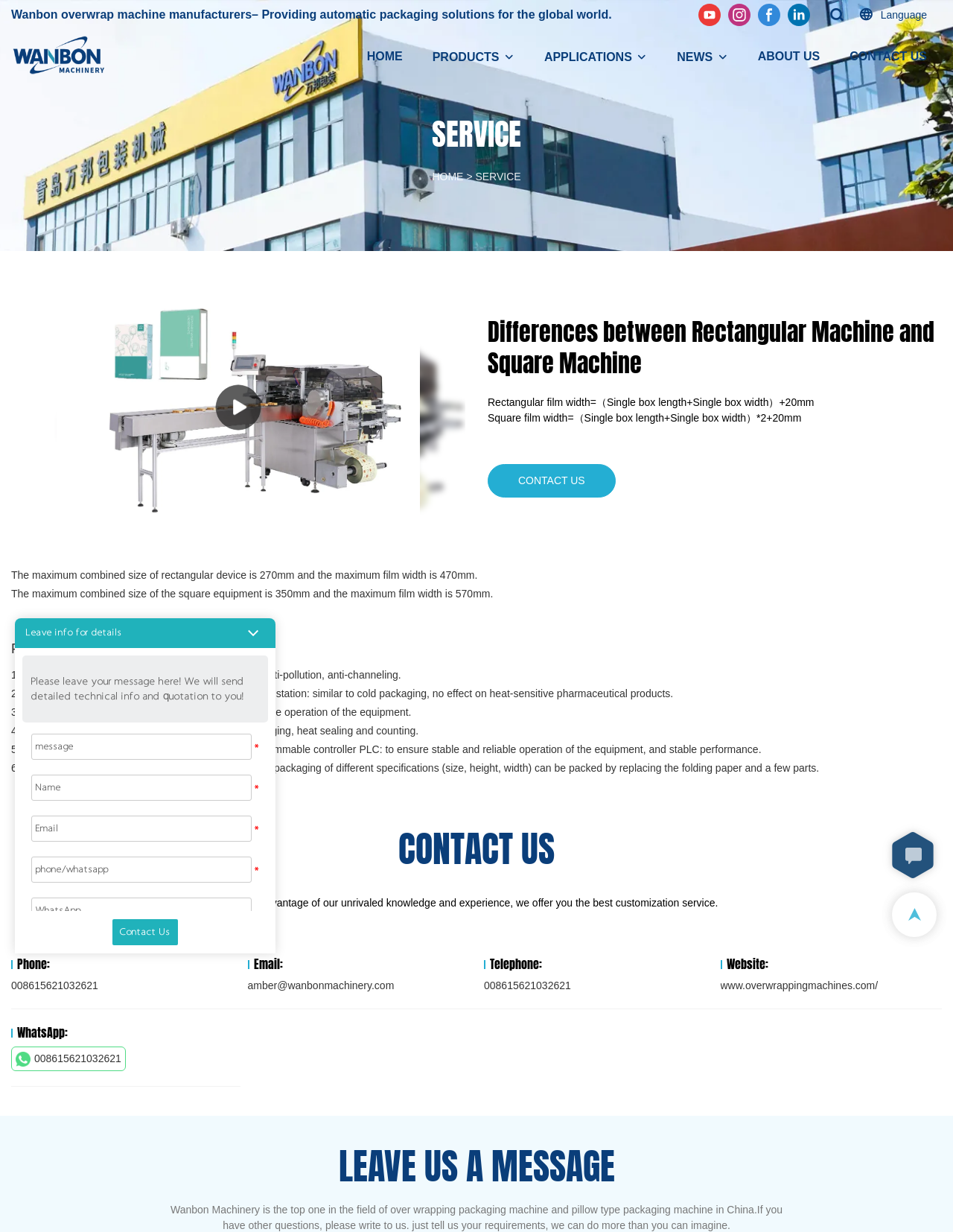Please determine the bounding box coordinates for the UI element described as: "Impact Hub Athens".

None